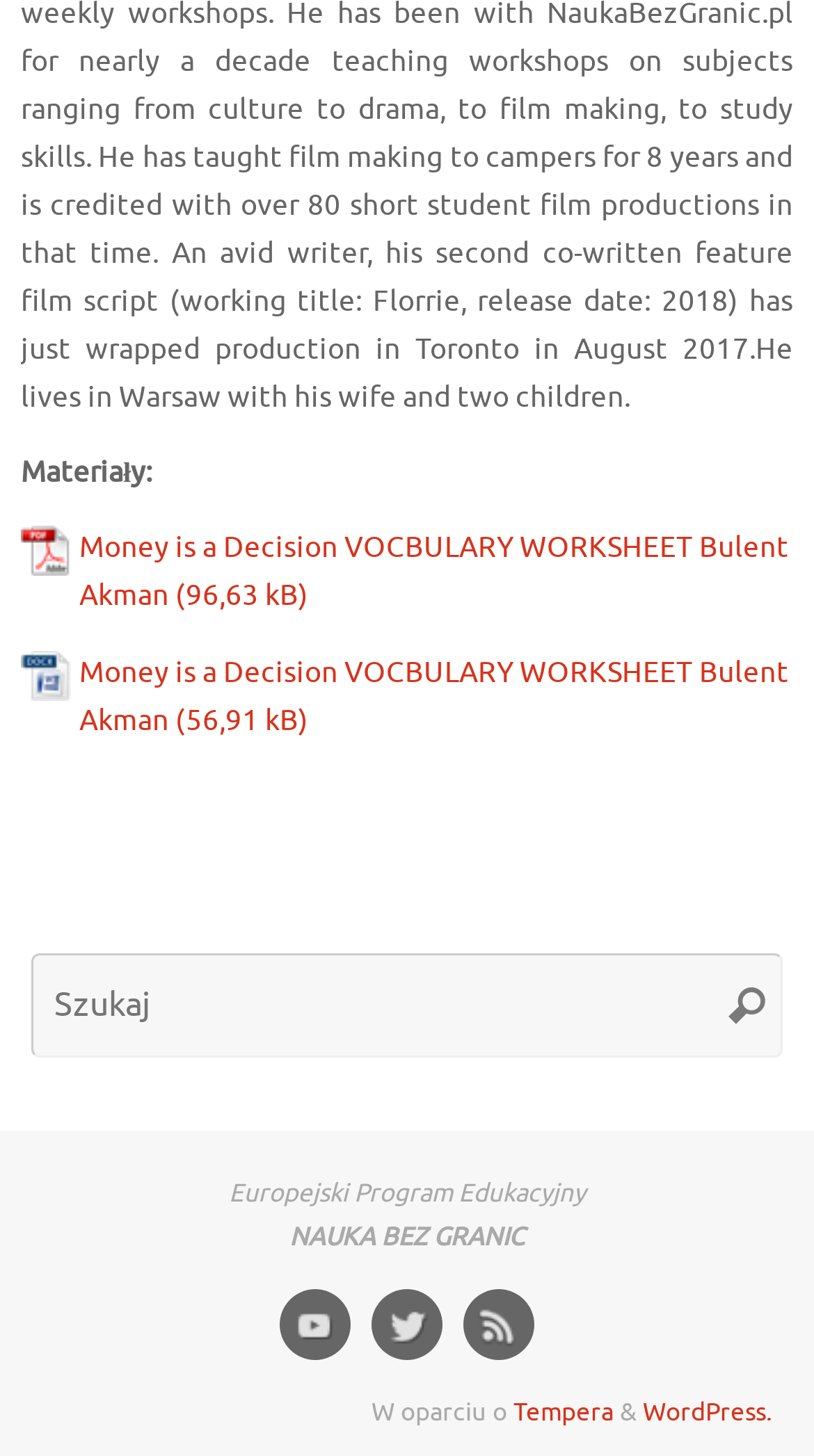How many links are available on the webpage?
Based on the image, respond with a single word or phrase.

6